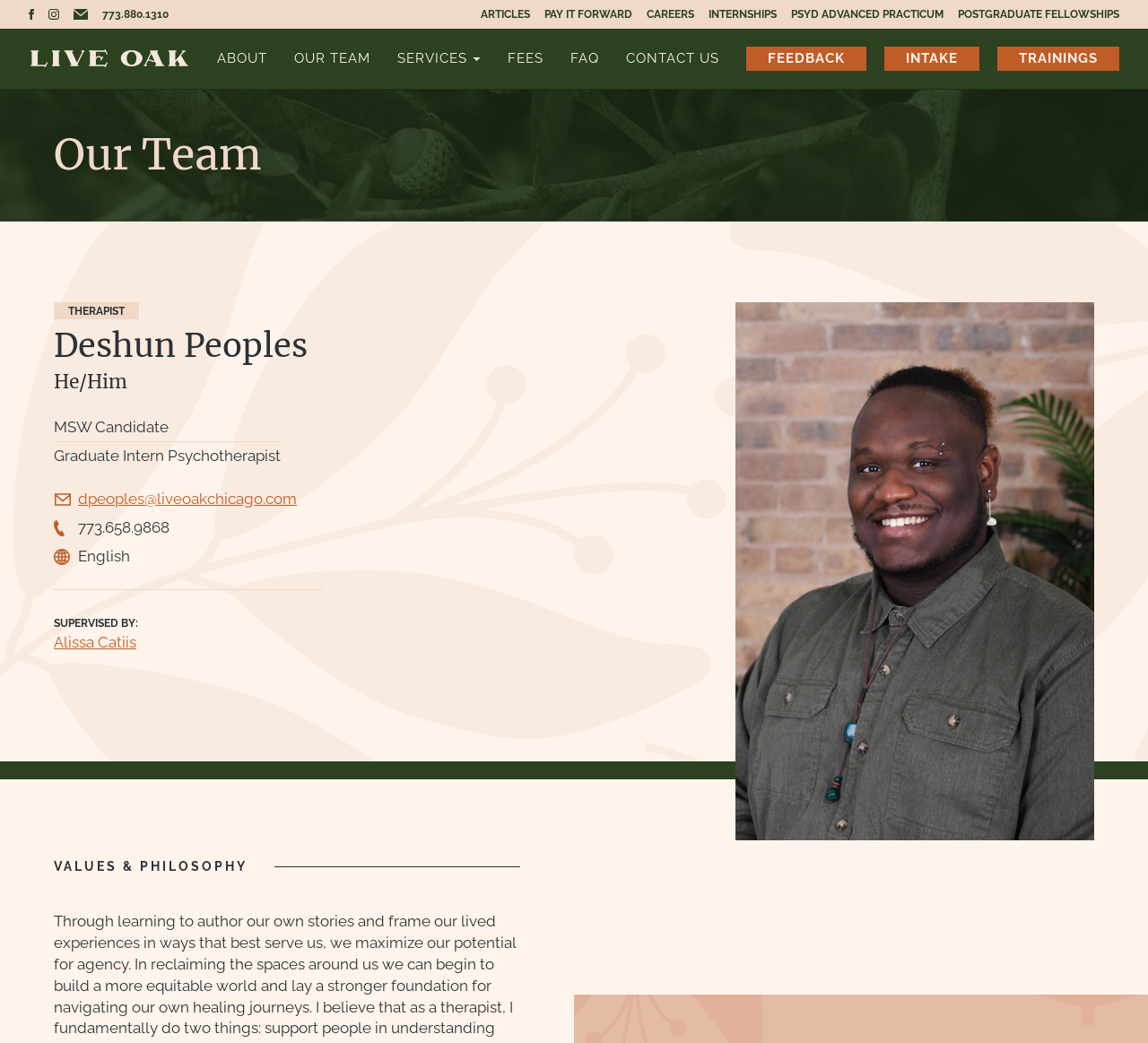Use a single word or phrase to respond to the question:
What is the profession of Deshun Peoples?

Therapist